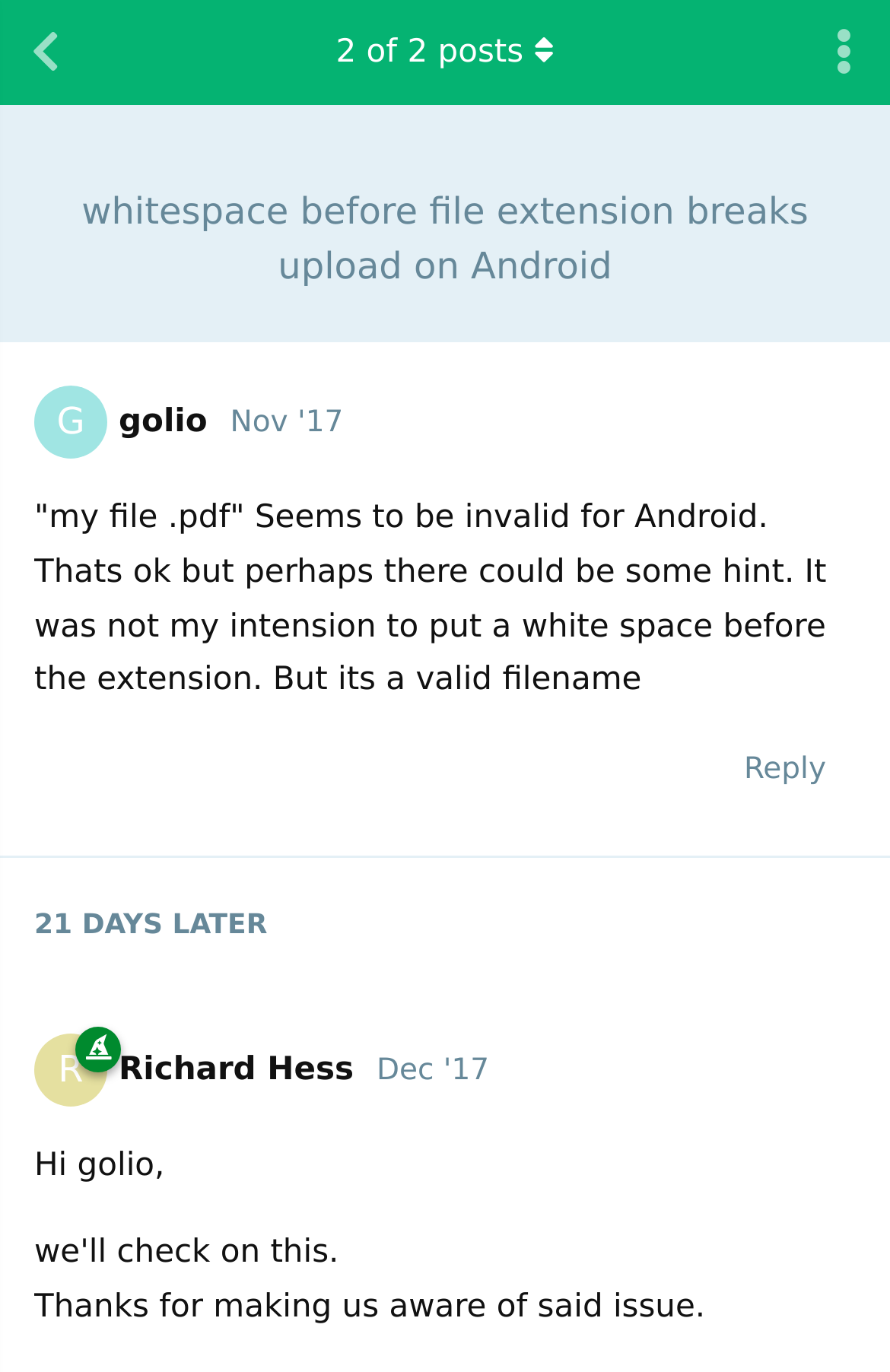Use a single word or phrase to answer the question:
Who replied to the original post?

R Richard Hess